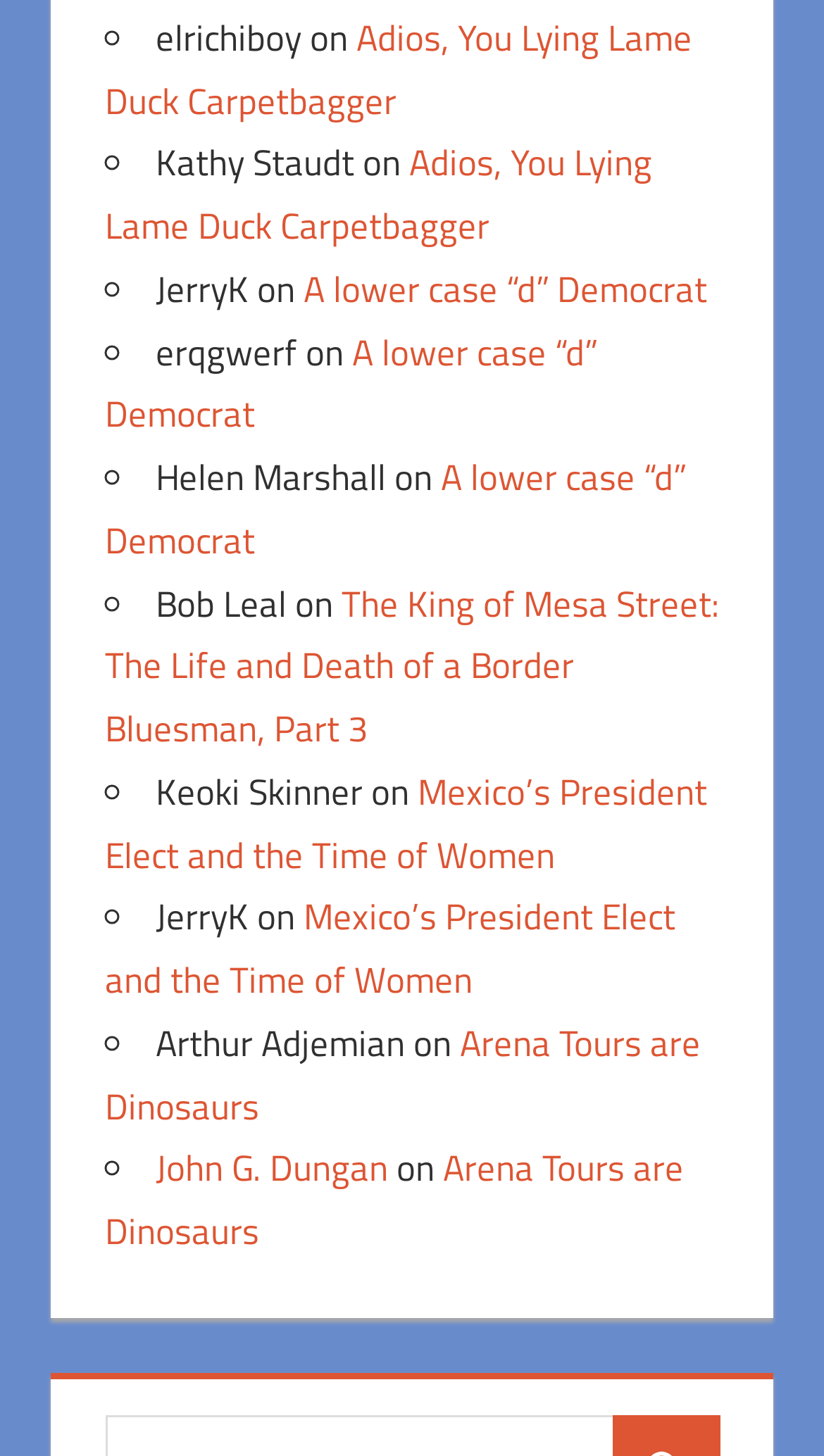Please pinpoint the bounding box coordinates for the region I should click to adhere to this instruction: "click on the link 'Arena Tours are Dinosaurs'".

[0.127, 0.698, 0.85, 0.779]